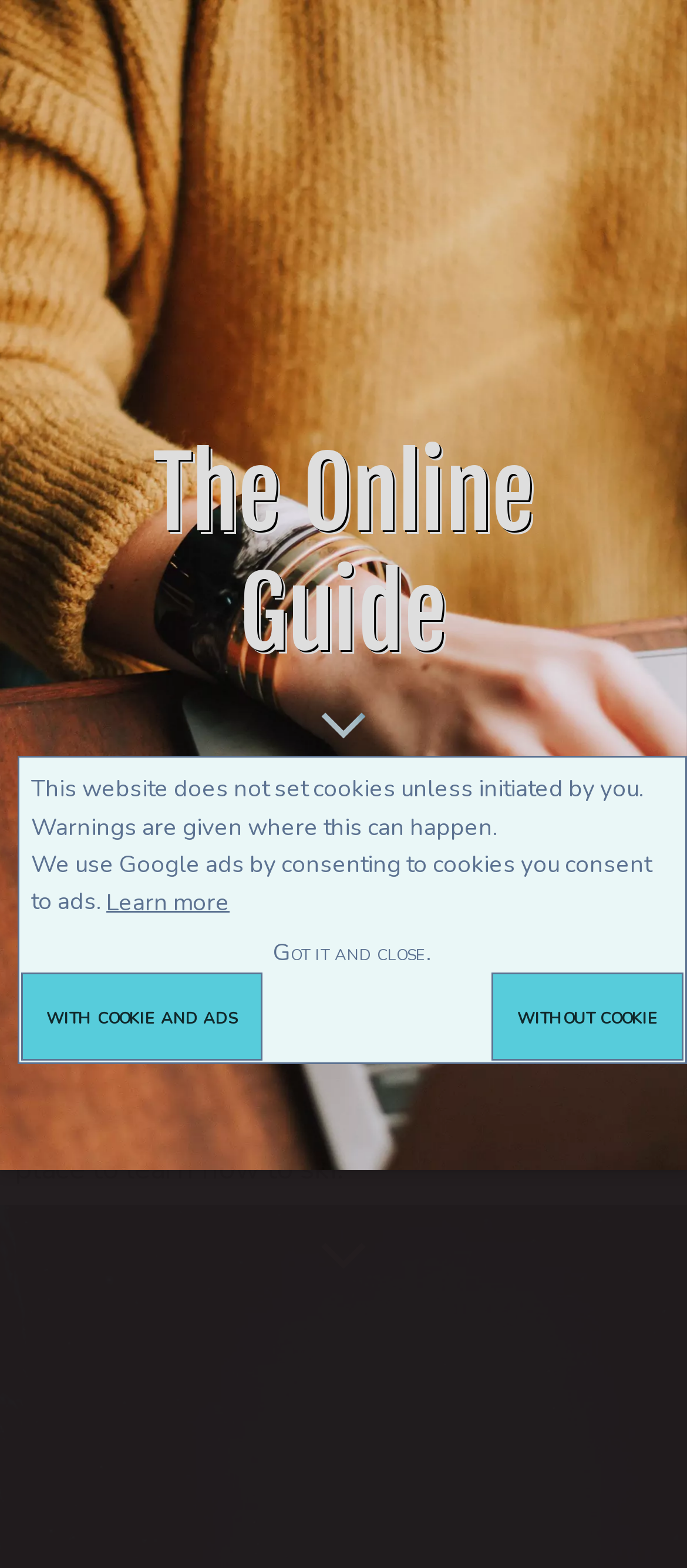What is the highest elevation of Holiday Mountain?
Please respond to the question with a detailed and informative answer.

The answer can be found in the paragraph describing Holiday Mountain, located in New York, which states that the highest elevation is only 1300 feet.